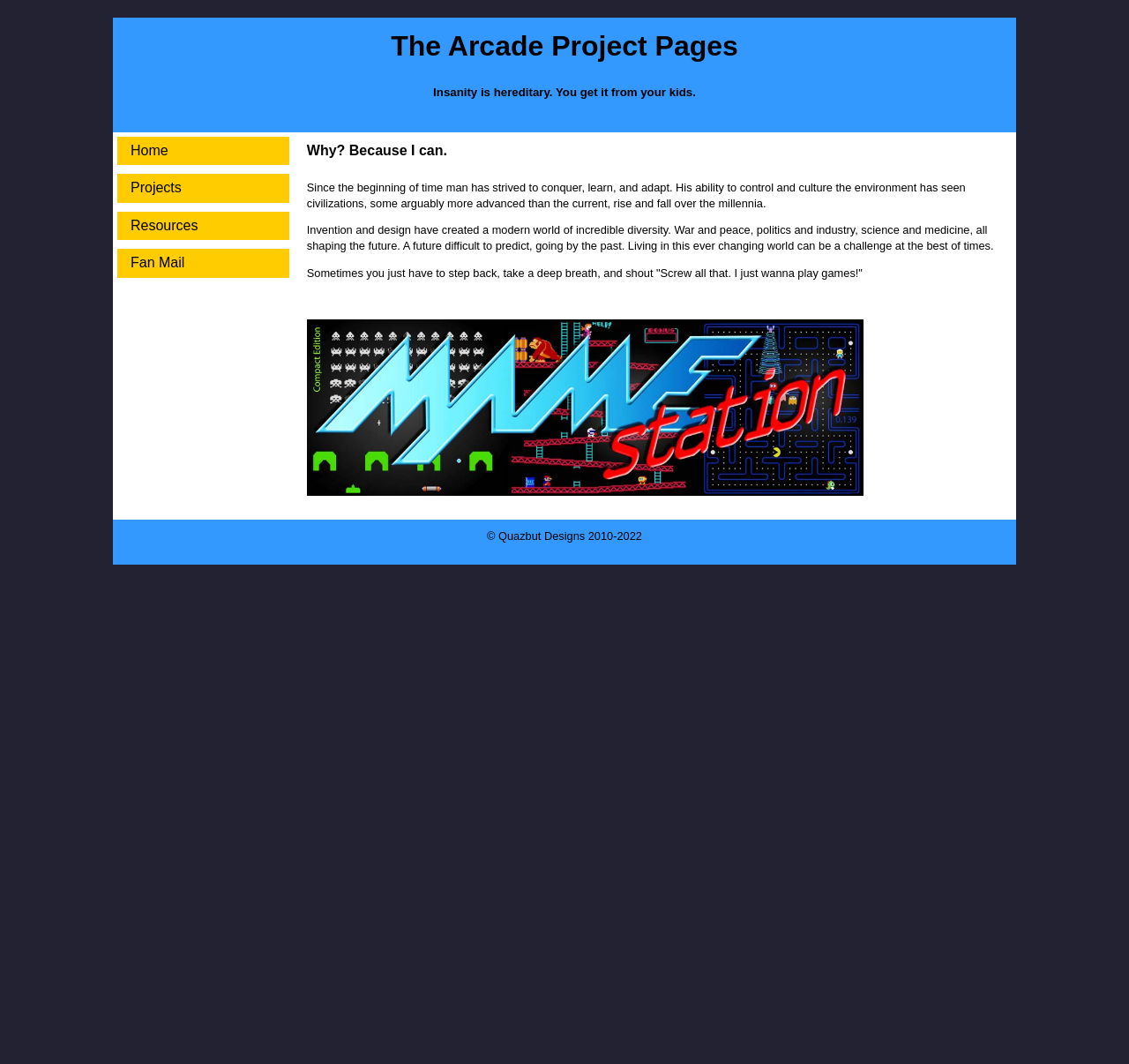What is the purpose of the webpage?
Look at the screenshot and respond with a single word or phrase.

Showcasing projects